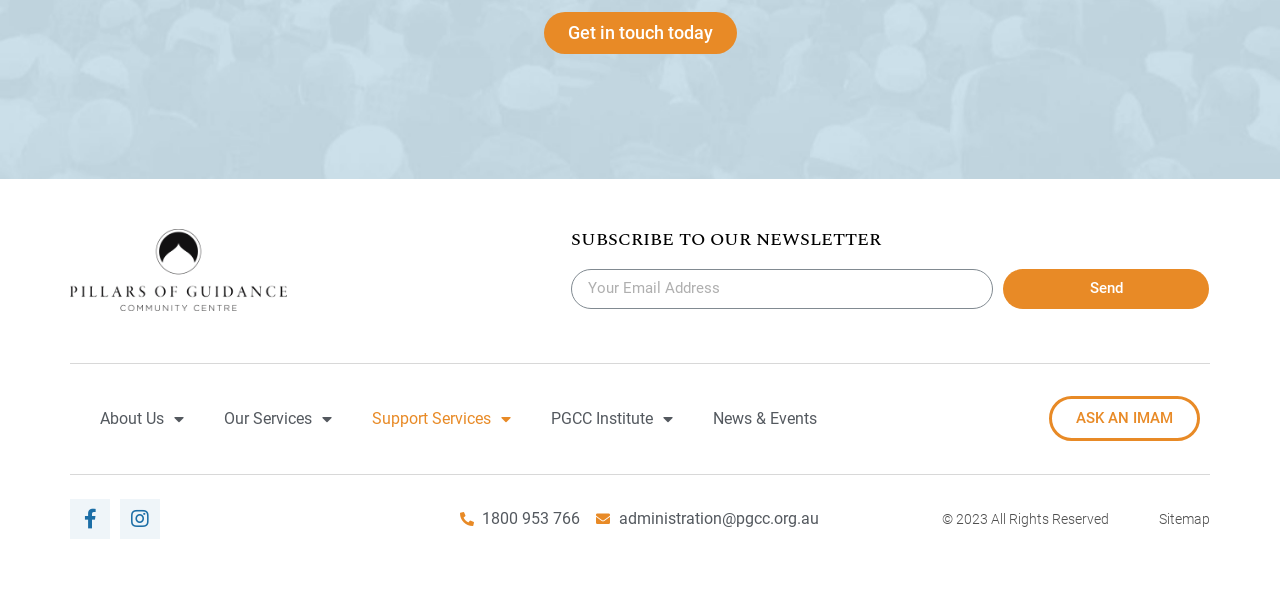Locate the bounding box coordinates of the clickable area needed to fulfill the instruction: "Contact administration".

[0.466, 0.857, 0.64, 0.898]